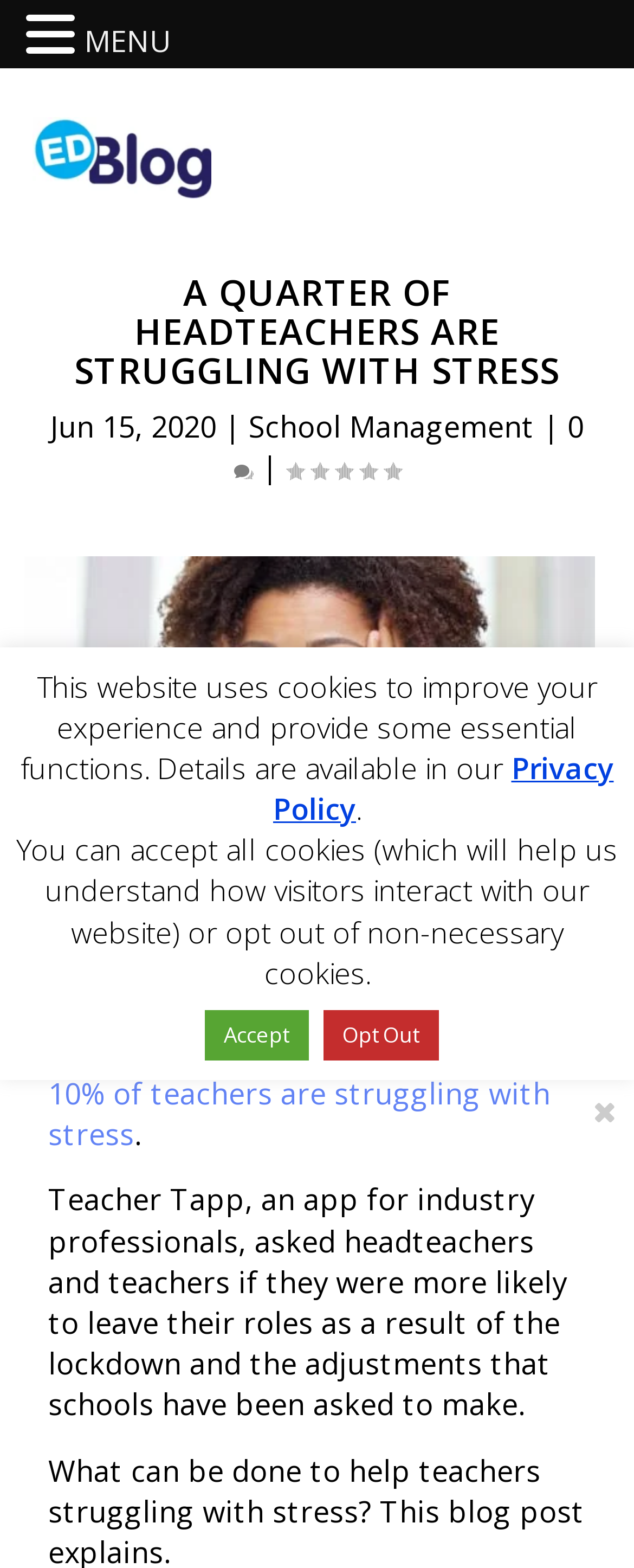Offer a comprehensive description of the webpage’s content and structure.

This webpage is about a blog post discussing a survey by Teachers Tapp that found 23% of headteachers and 10% of teachers are struggling with stress. At the top left of the page, there is a link to "EDBlog" accompanied by an image with the same name. Below this, there is a heading that reads "A QUARTER OF HEADTEACHERS ARE STRUGGLING WITH STRESS" in a prominent font size. 

To the right of the heading, there is a date "Jun 15, 2020" followed by a vertical line and a link to "School Management". Further to the right, there is a link with a comment count icon and a rating indicator. 

Below the heading, there is a large image related to the topic of headteachers struggling with stress. Underneath the image, there is a text indicating the reading time of the article, which is 2 minutes. 

The main content of the blog post starts with a link that summarizes the survey's findings. The text then explains the survey's methodology and results, including the fact that Teacher Tapp asked headteachers and teachers if they were more likely to leave their roles as a result of the lockdown and the adjustments that schools have been asked to make.

At the bottom of the page, there is a notice about the website's use of cookies, with a link to the Privacy Policy. Users are given the option to accept all cookies or opt out of non-necessary cookies, with two buttons "Accept" and "Opt Out" provided.